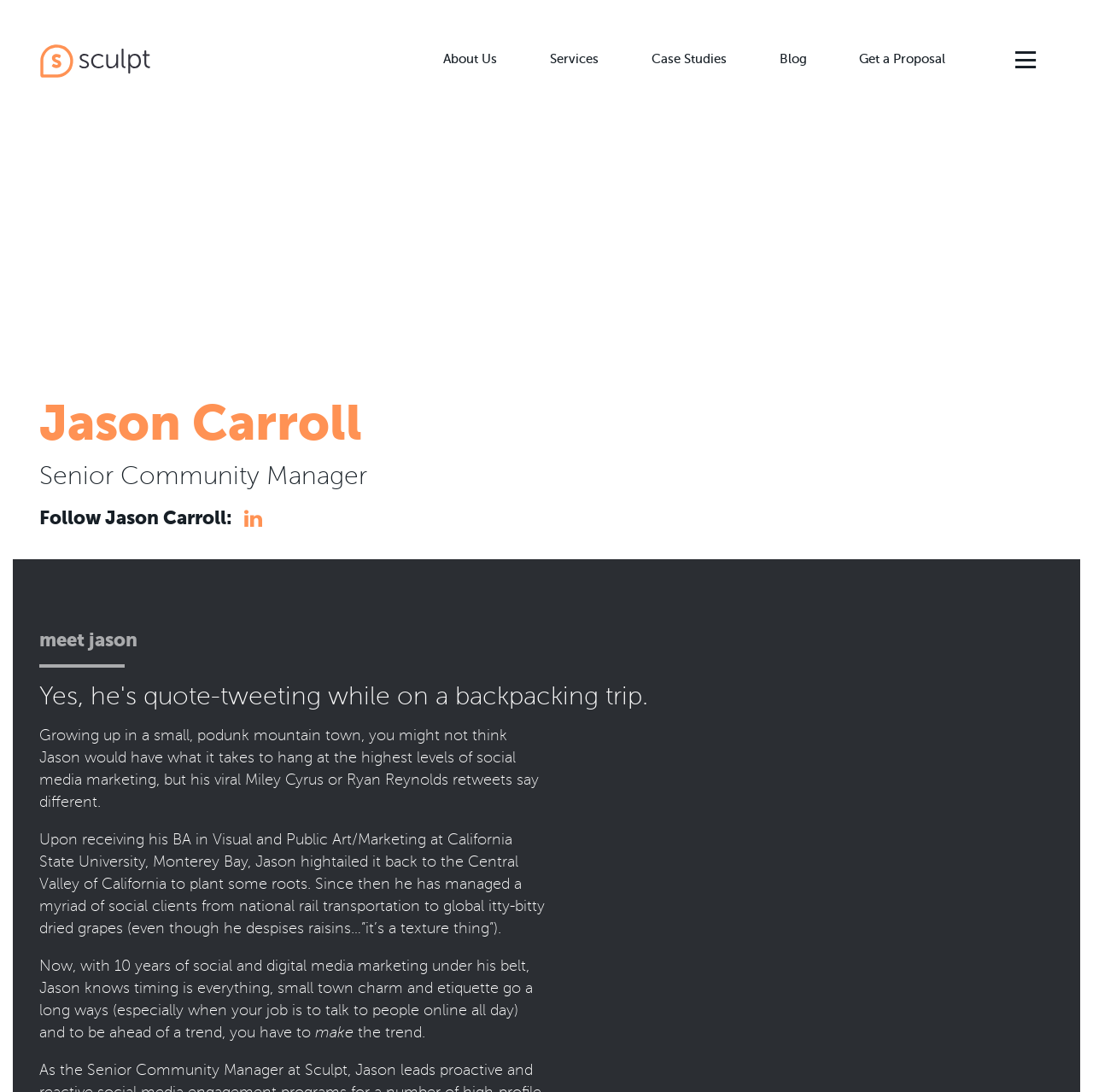How many links are there in the navigation menu?
Utilize the image to construct a detailed and well-explained answer.

I counted the number of links in the navigation menu by looking at the link elements with text content such as 'About Us', 'Services', 'Case Studies', and so on, and found a total of 9 links.